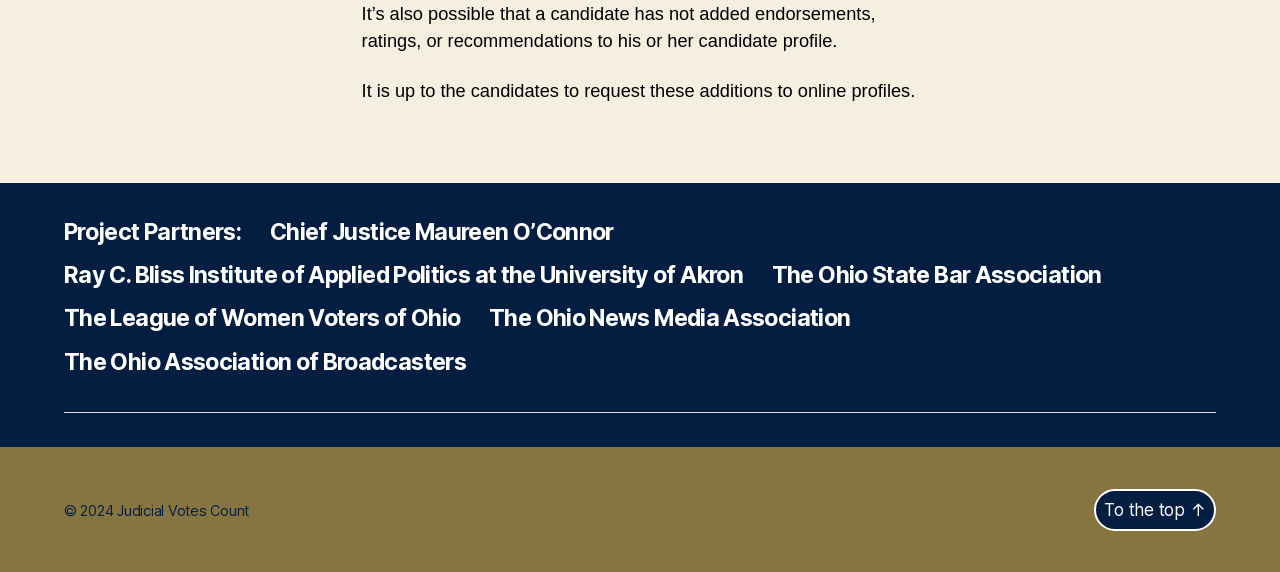Kindly determine the bounding box coordinates of the area that needs to be clicked to fulfill this instruction: "Go to Judicial Votes Count".

[0.092, 0.878, 0.195, 0.908]